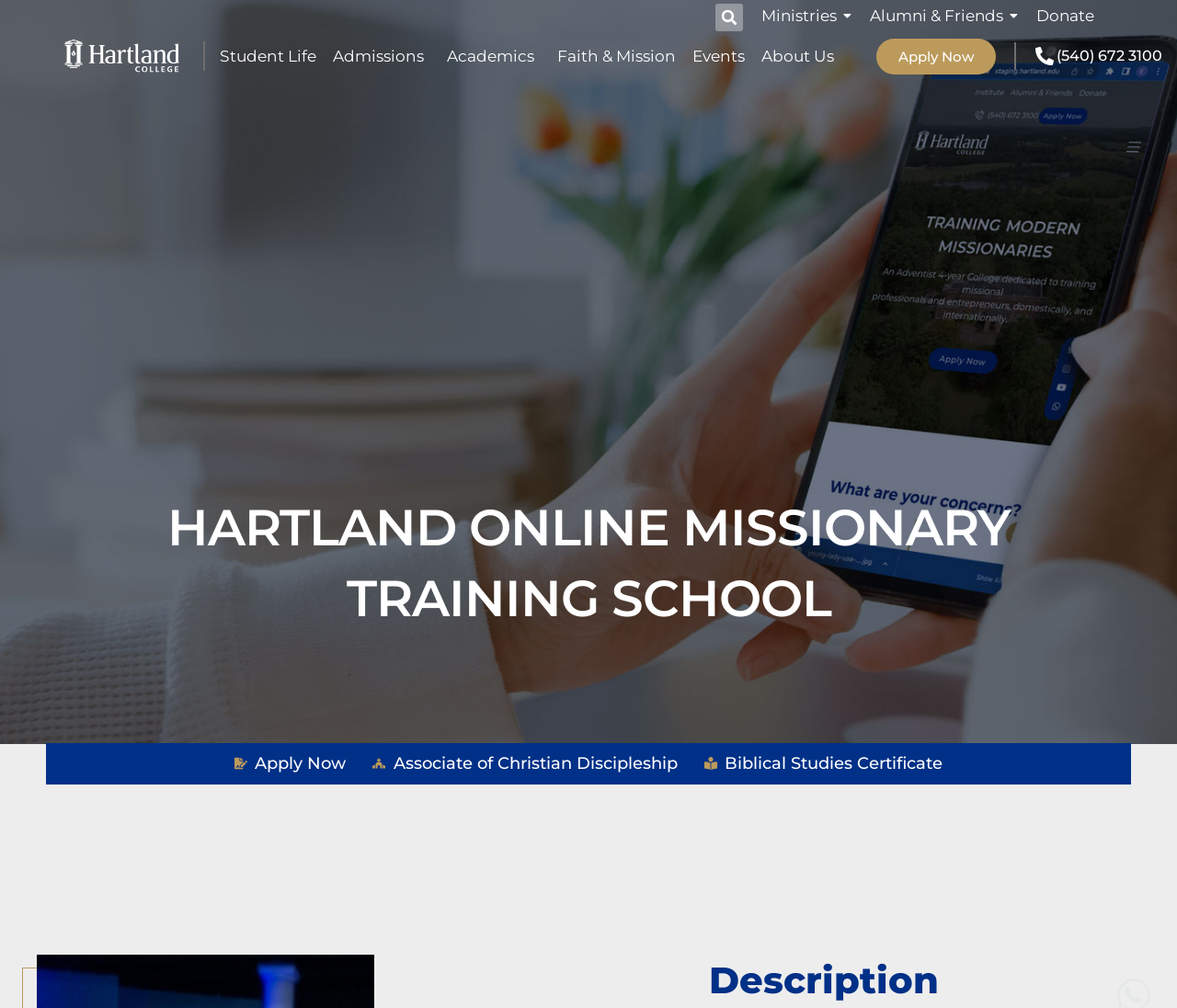Given the following UI element description: "Events", find the bounding box coordinates in the webpage screenshot.

[0.588, 0.039, 0.633, 0.071]